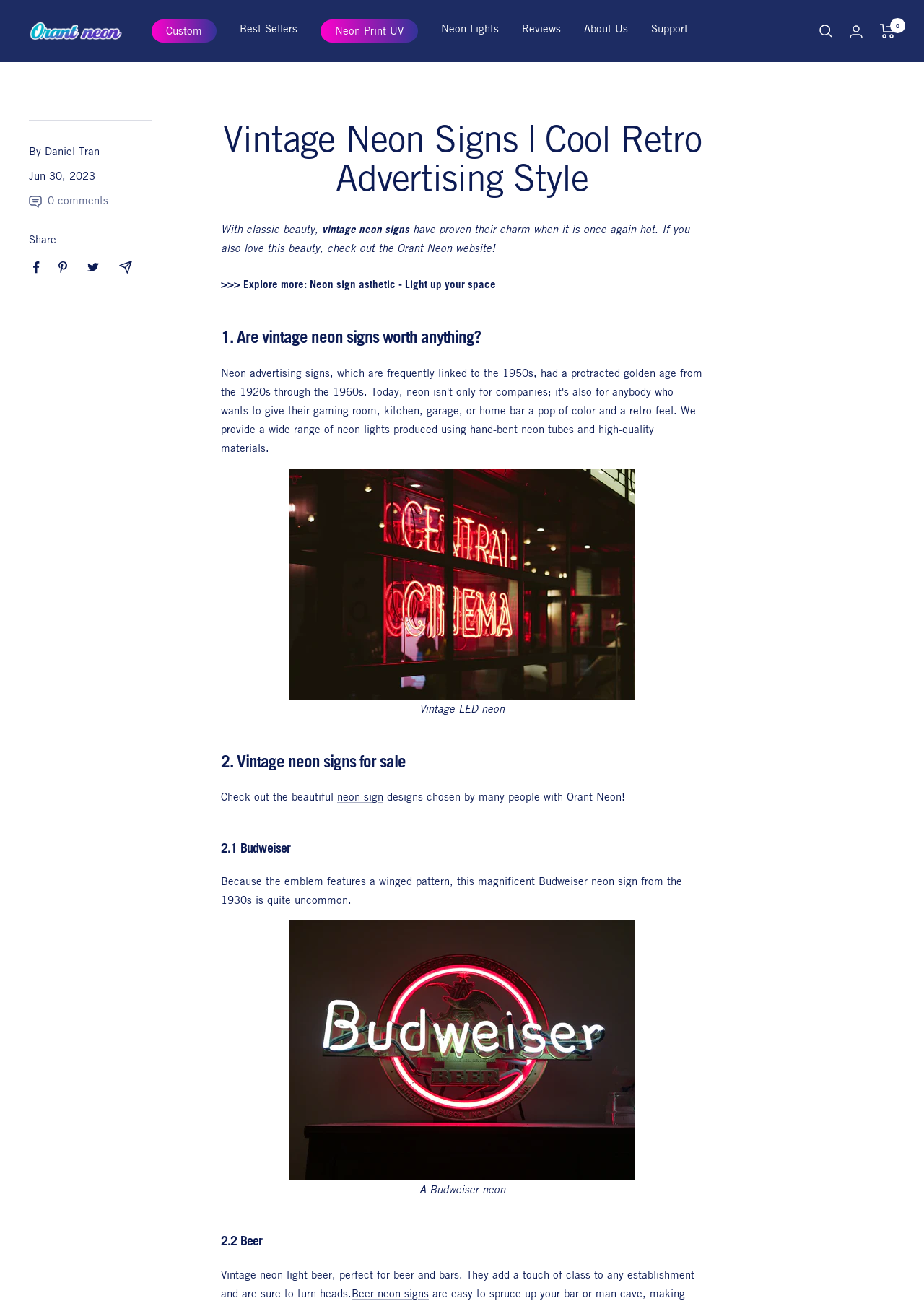What is the name of the website being promoted?
Answer the question in as much detail as possible.

The link 'Orant Neon' in the top-left corner of the webpage, as well as the mention of 'Orant Neon website' in the text, indicate that the website being promoted is Orant Neon.